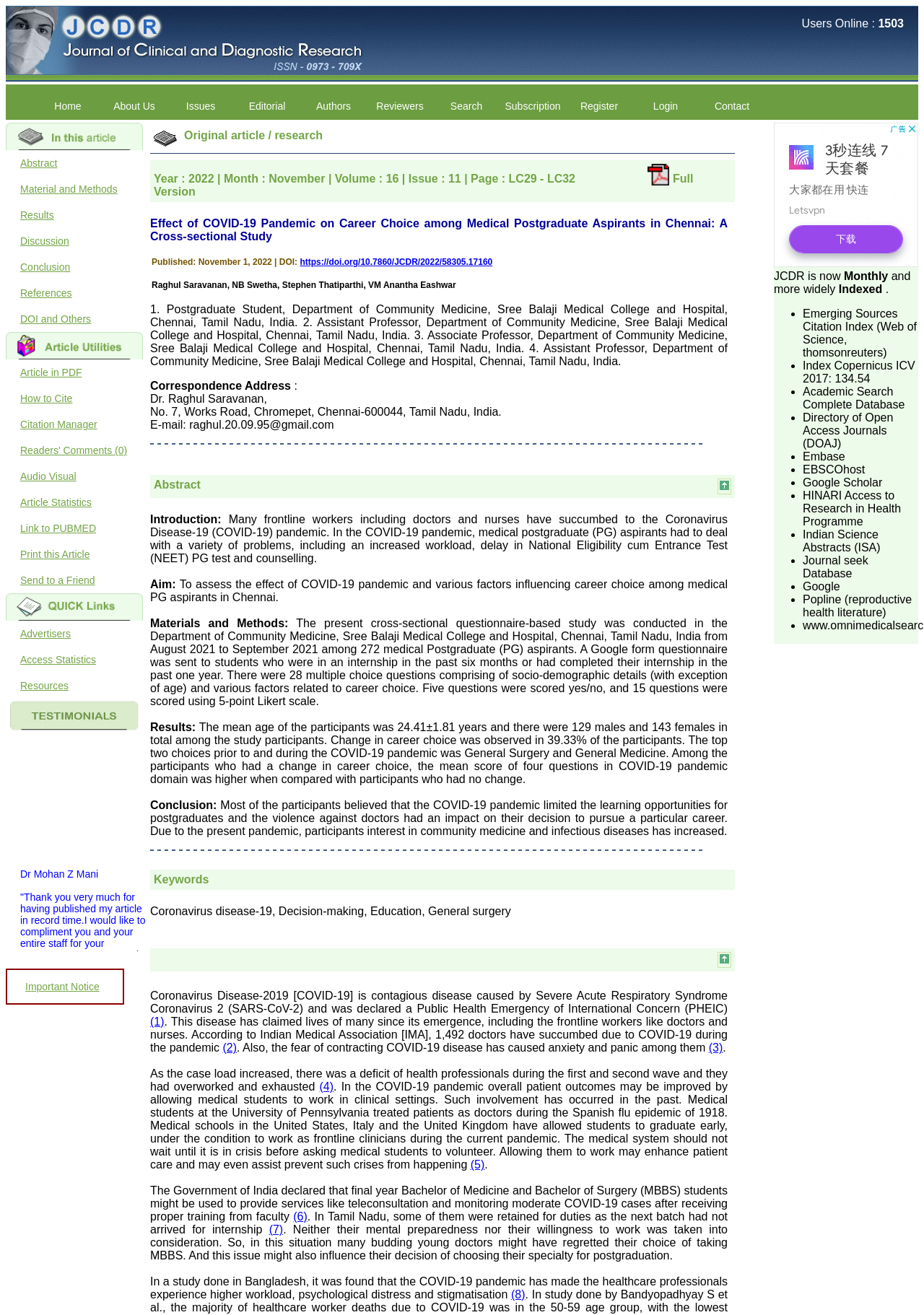What is the topic of the article?
Kindly answer the question with as much detail as you can.

The topic of the article can be found in the main content section of the webpage, where it says 'Effect of COVID-19 Pandemic on Career Choice among Medical Postgraduate Aspirants in Chennai: A Cross-sectional Study'.